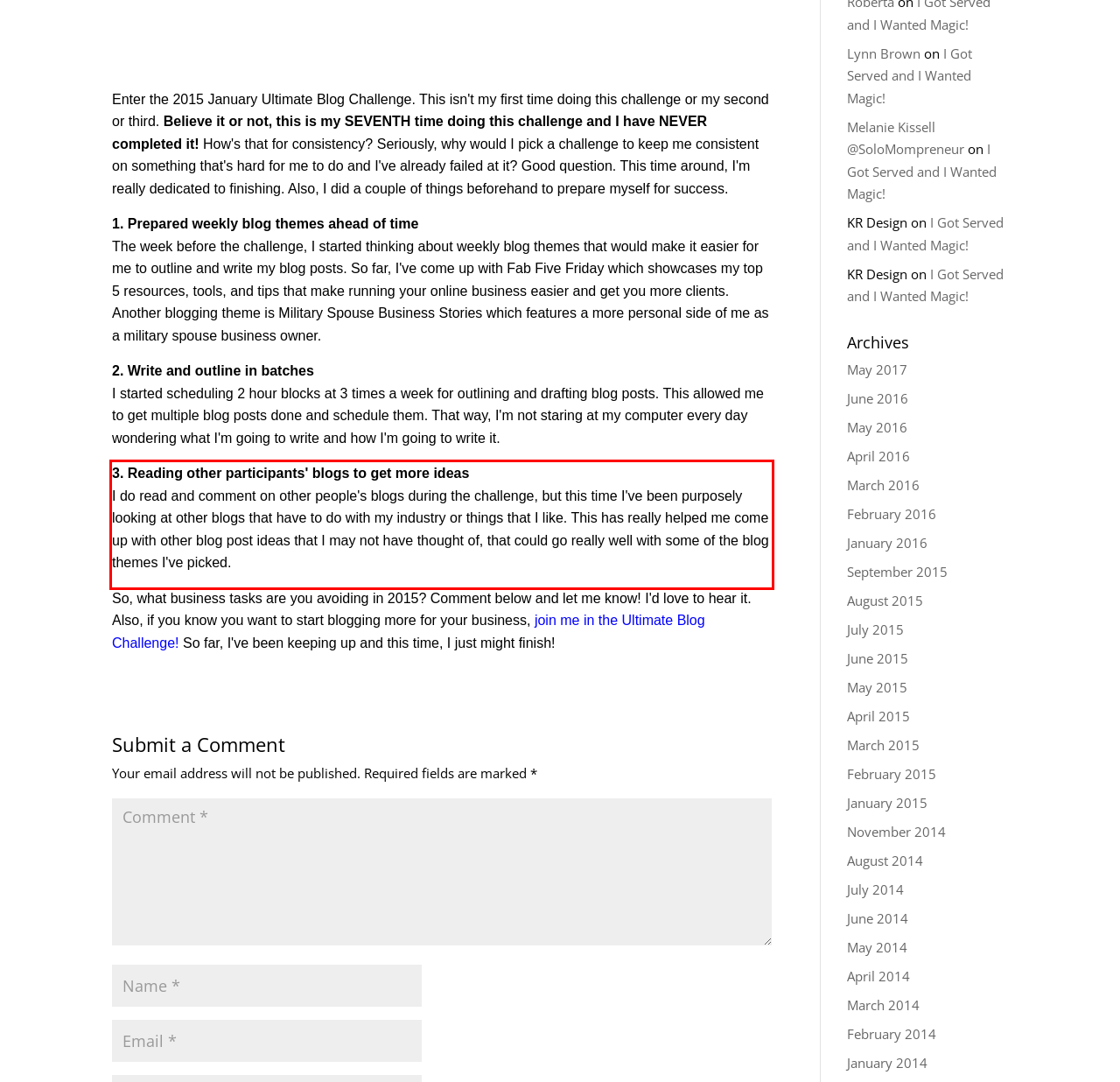You are presented with a webpage screenshot featuring a red bounding box. Perform OCR on the text inside the red bounding box and extract the content.

3. Reading other participants' blogs to get more ideas I do read and comment on other people's blogs during the challenge, but this time I've been purposely looking at other blogs that have to do with my industry or things that I like. This has really helped me come up with other blog post ideas that I may not have thought of, that could go really well with some of the blog themes I've picked.